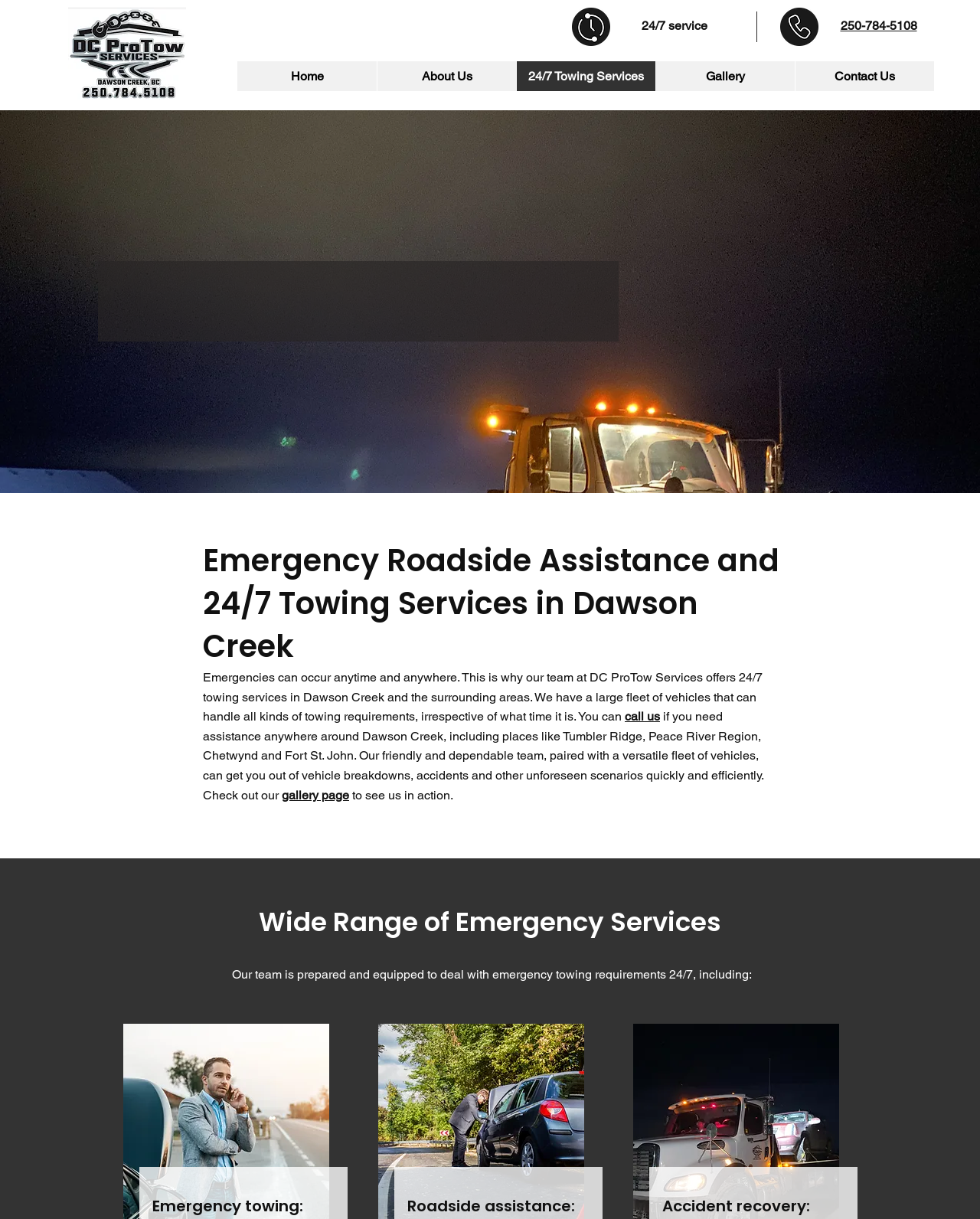Please determine the primary heading and provide its text.

Emergency Roadside Assistance and 24/7 Towing Services in Dawson Creek